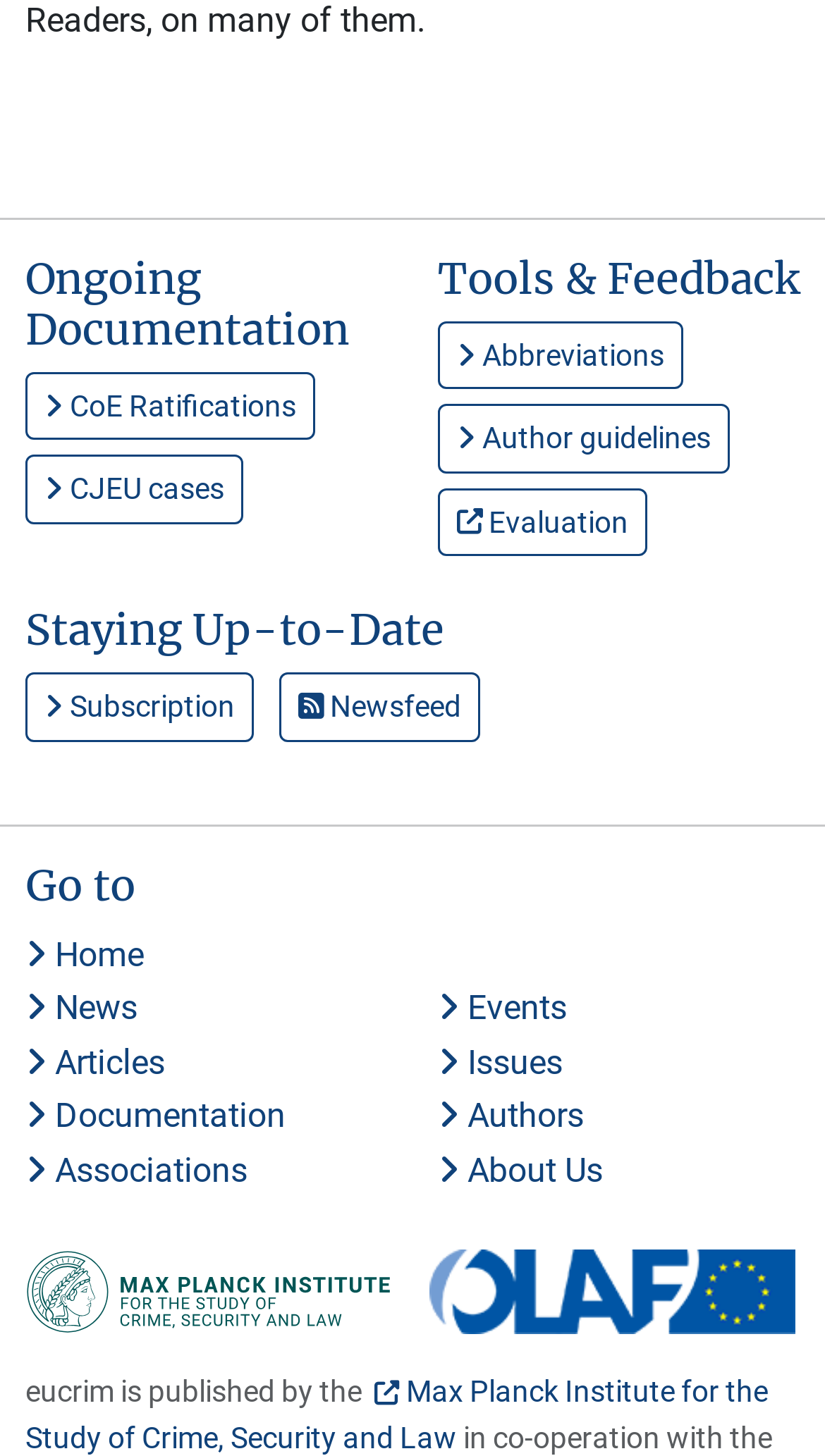From the element description: "Authors", extract the bounding box coordinates of the UI element. The coordinates should be expressed as four float numbers between 0 and 1, in the order [left, top, right, bottom].

[0.531, 0.753, 0.708, 0.78]